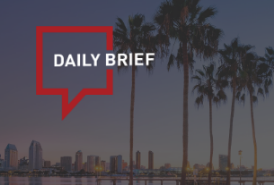What time of day is depicted in the backdrop?
Look at the image and answer the question with a single word or phrase.

Dusk